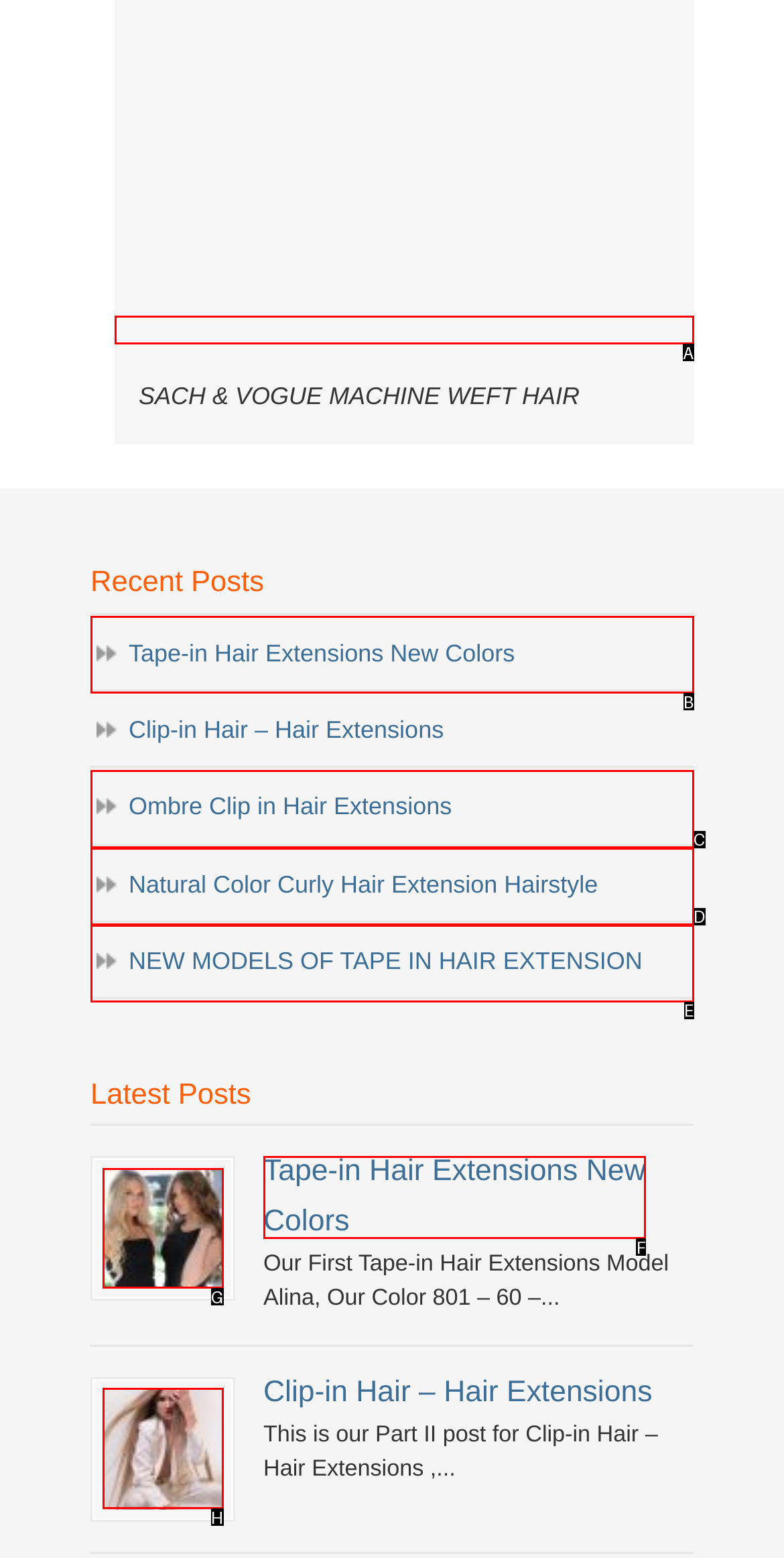Select the HTML element that needs to be clicked to perform the task: Explore 'Tape-in Hair Extensions'. Reply with the letter of the chosen option.

G